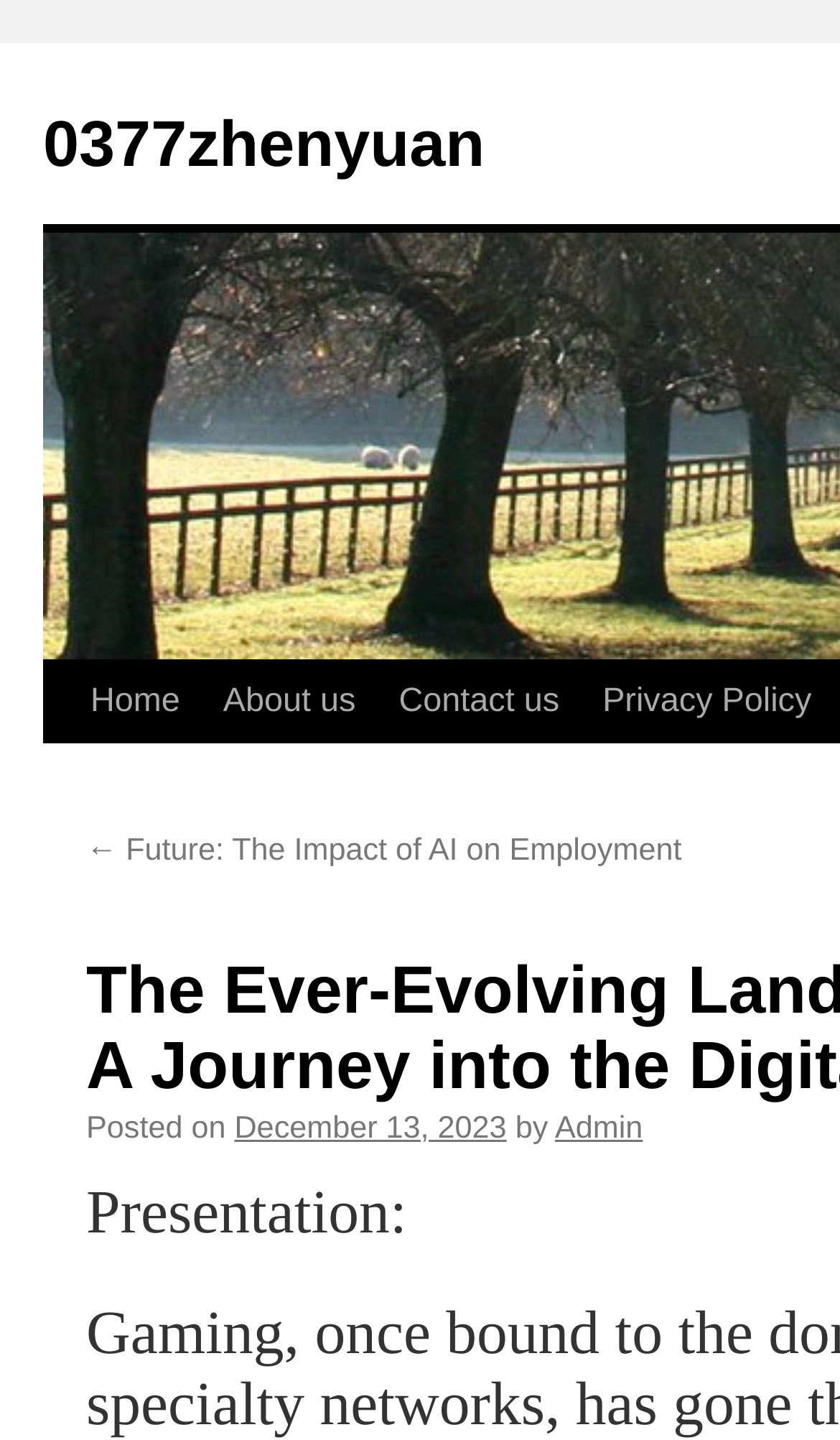Please locate the clickable area by providing the bounding box coordinates to follow this instruction: "check the privacy policy".

[0.692, 0.459, 0.992, 0.516]